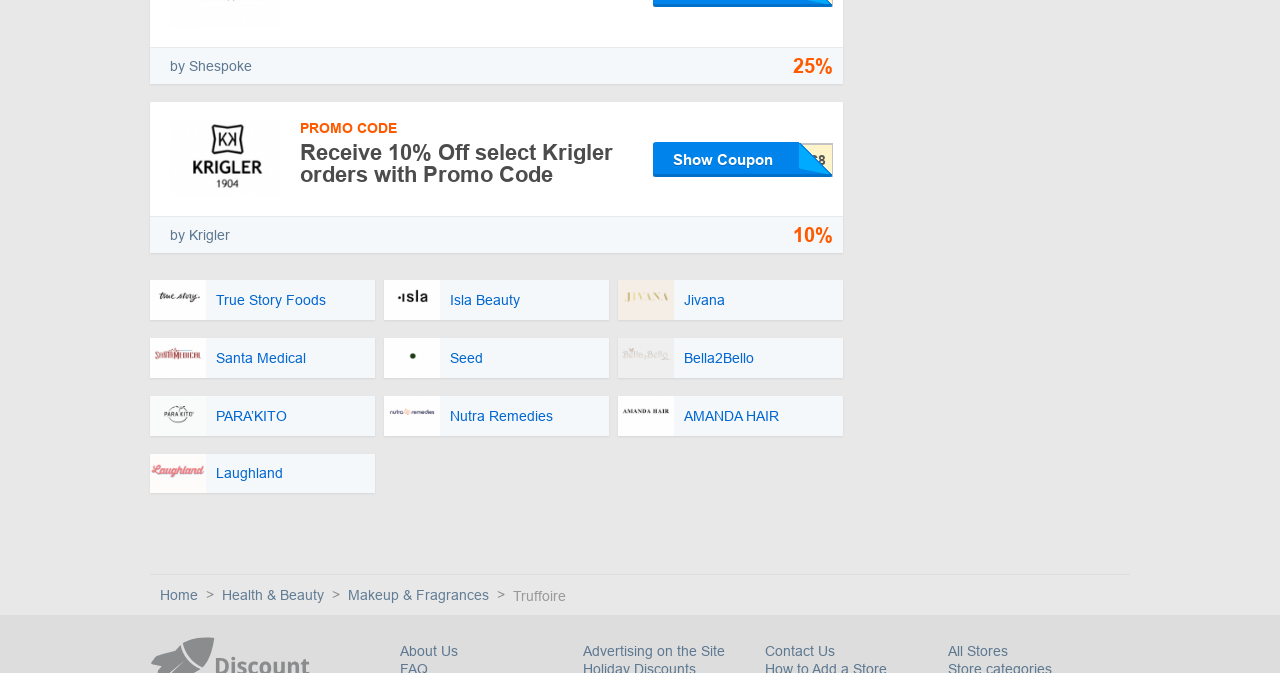Please specify the bounding box coordinates of the clickable region to carry out the following instruction: "View Terms & Conditions". The coordinates should be four float numbers between 0 and 1, in the format [left, top, right, bottom].

None